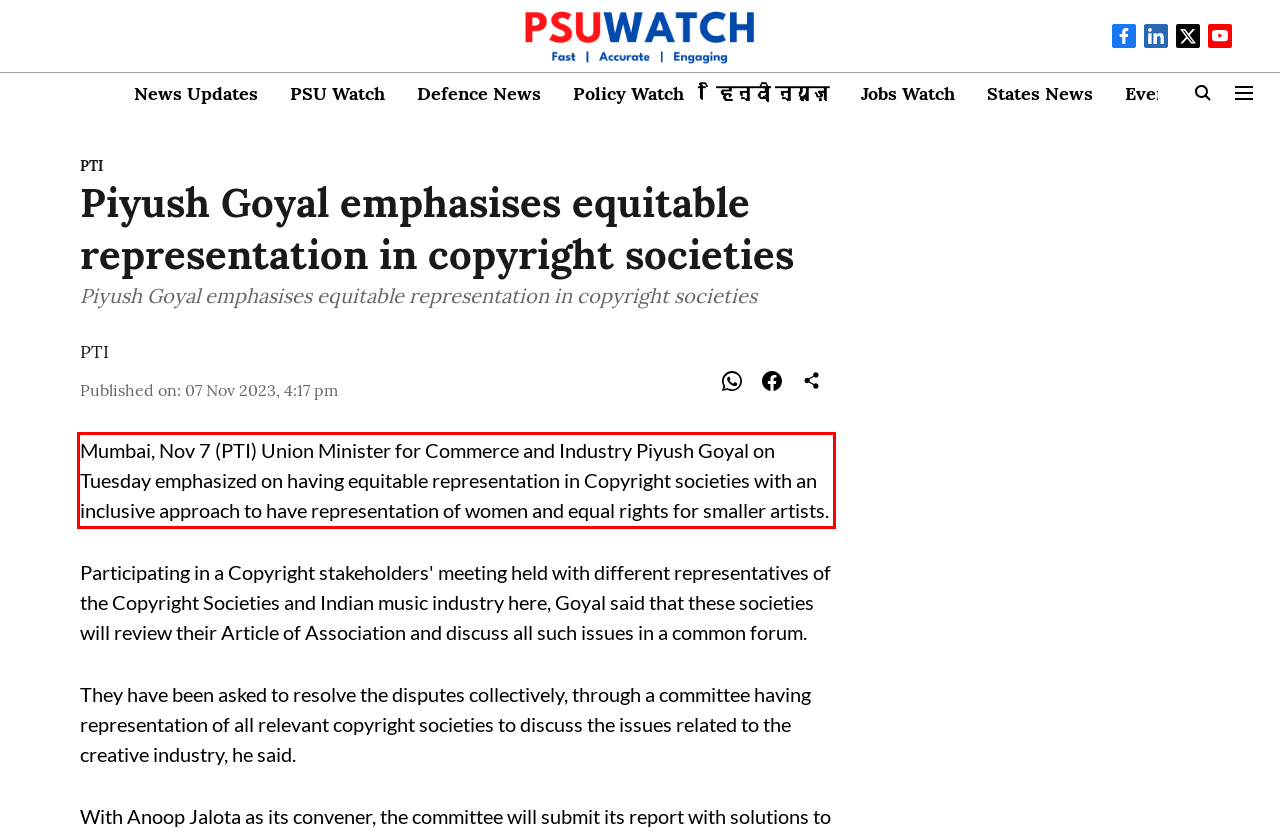You are given a screenshot showing a webpage with a red bounding box. Perform OCR to capture the text within the red bounding box.

Mumbai, Nov 7 (PTI) Union Minister for Commerce and Industry Piyush Goyal on Tuesday emphasized on having equitable representation in Copyright societies with an inclusive approach to have representation of women and equal rights for smaller artists.